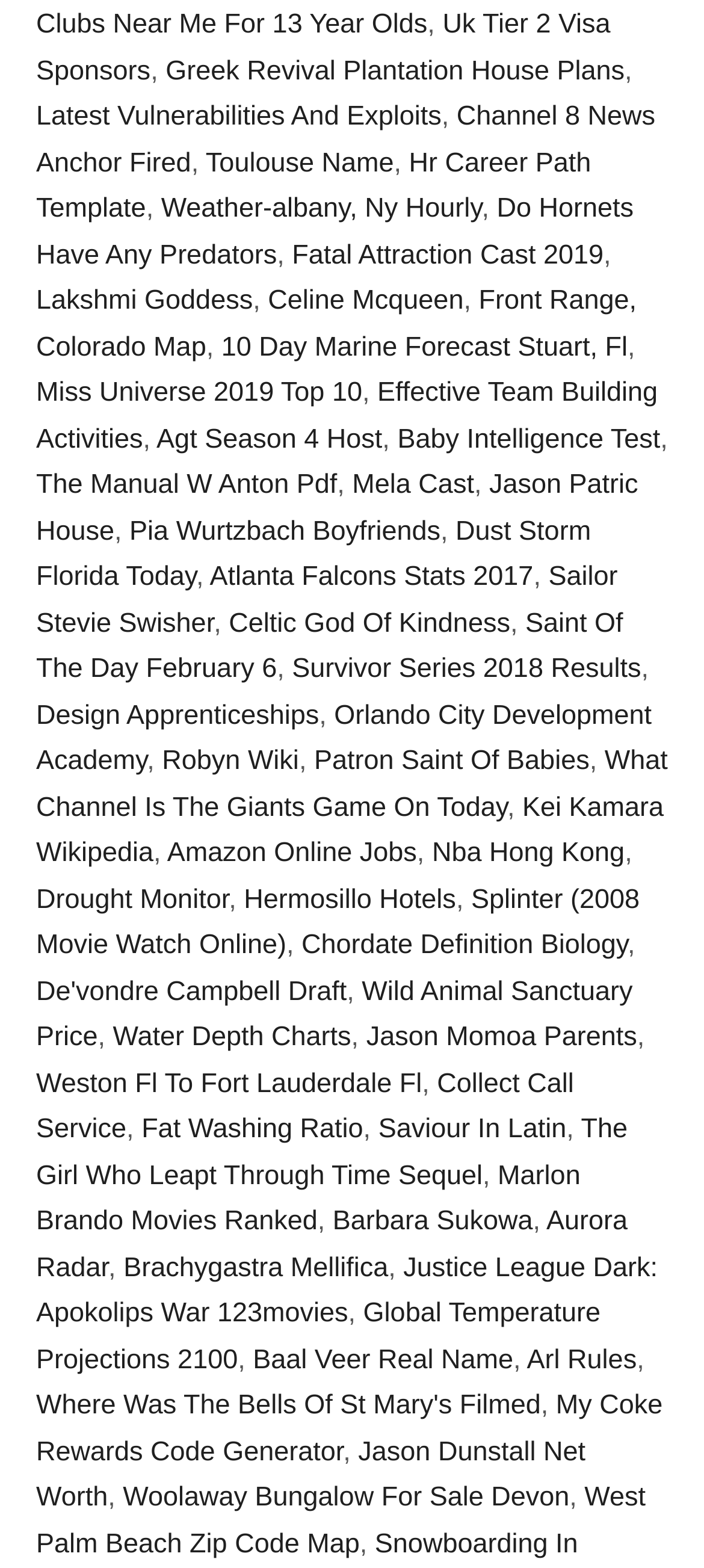Determine the bounding box coordinates of the clickable region to follow the instruction: "Read about Channel 8 News Anchor Fired".

[0.051, 0.065, 0.931, 0.114]